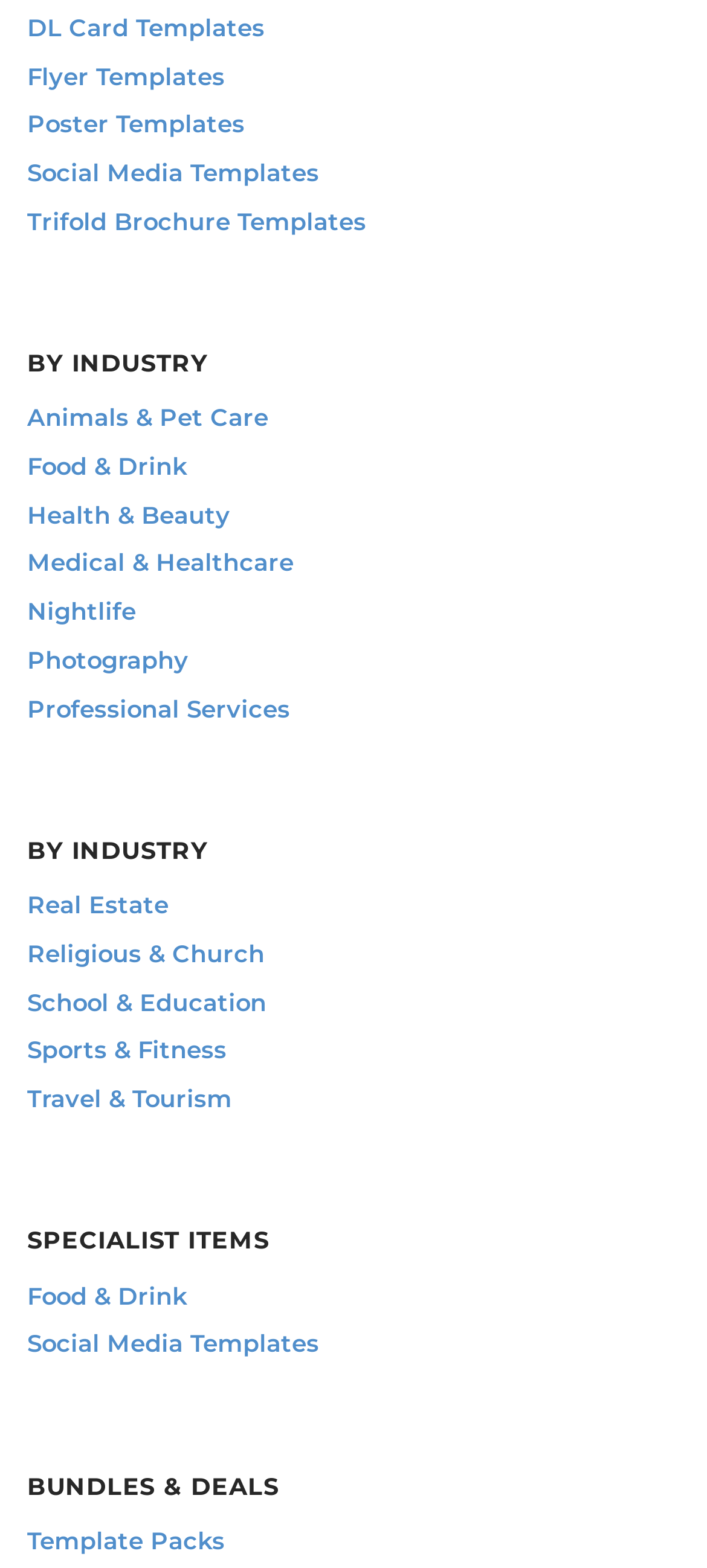Pinpoint the bounding box coordinates of the clickable element needed to complete the instruction: "View Basic Skills for the OR". The coordinates should be provided as four float numbers between 0 and 1: [left, top, right, bottom].

None